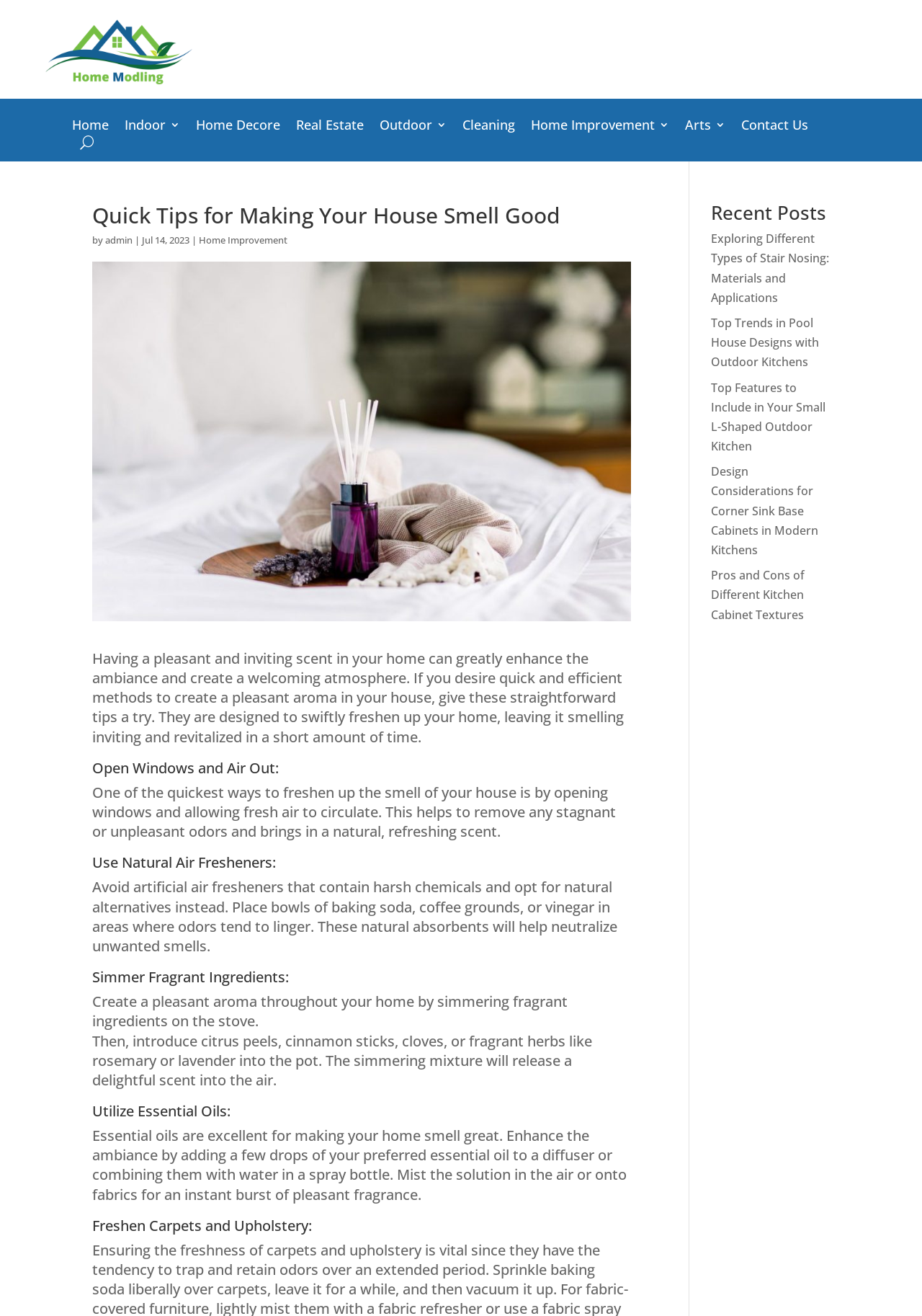Describe all visible elements and their arrangement on the webpage.

This webpage is about providing quick tips for making a house smell good. At the top left corner, there is a homemodling footer logo, which is an image linked to a webpage. Below it, there is a horizontal navigation menu with 8 links: Home, Indoor 3, Home Decore, Real Estate, Outdoor 3, Cleaning, Home Improvement 3, and Arts 3. To the right of the navigation menu, there is a button labeled "U".

The main content of the webpage is divided into sections, each with a heading and a descriptive paragraph. The first section is titled "Quick Tips for Making Your House Smell Good" and has a brief introduction to the importance of having a pleasant-smelling home. Below it, there is an image related to the topic.

The subsequent sections provide tips on how to make a house smell good, including opening windows and air out, using natural air fresheners, simmering fragrant ingredients, utilizing essential oils, and freshening carpets and upholstery. Each section has a heading and a descriptive paragraph explaining the tip in detail.

On the right side of the webpage, there is a section titled "Recent Posts" with 5 links to recent articles, including "Exploring Different Types of Stair Nosing: Materials and Applications", "Top Trends in Pool House Designs with Outdoor Kitchens", and others.